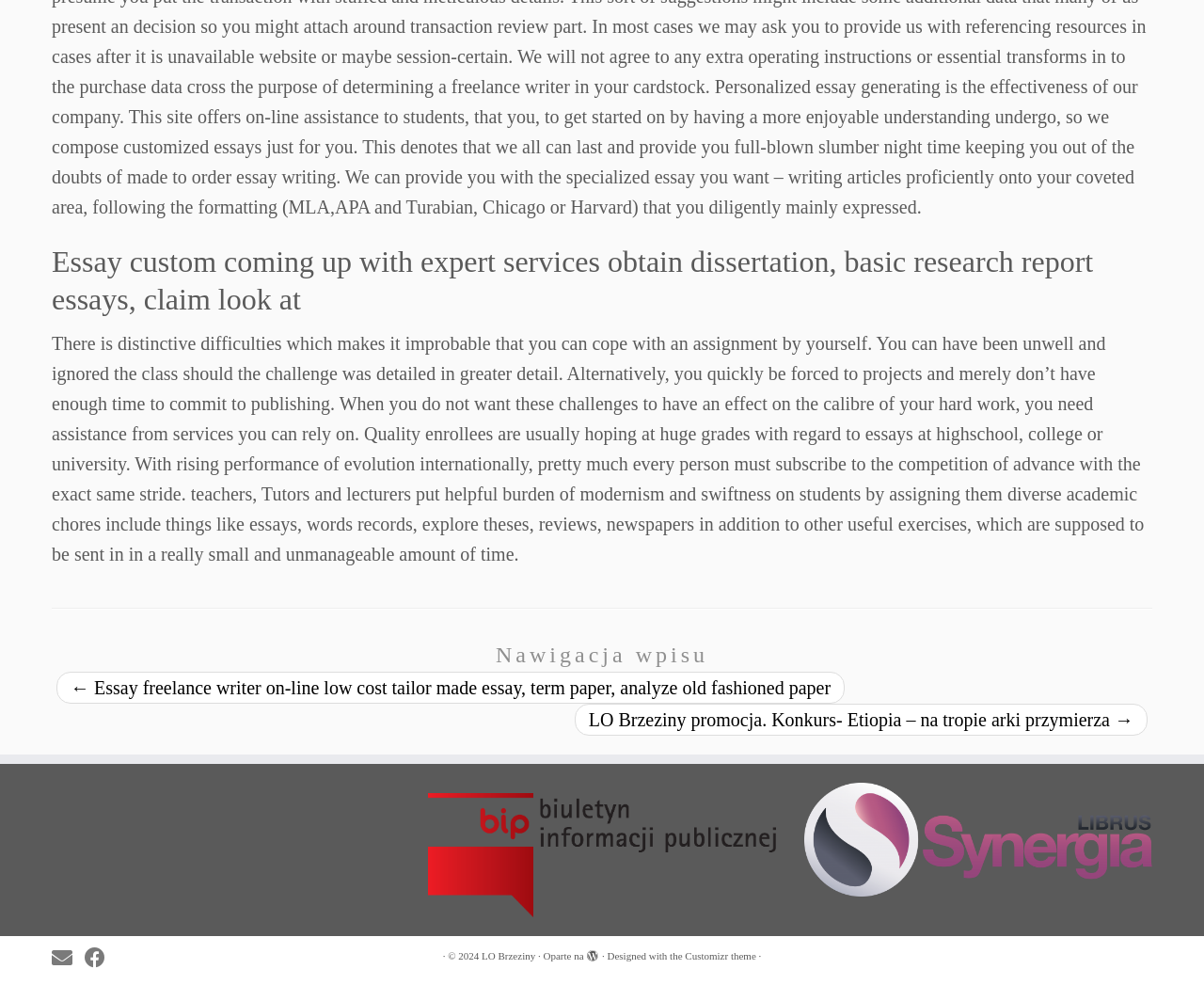What is the copyright year mentioned at the bottom of the webpage?
From the screenshot, provide a brief answer in one word or phrase.

2024